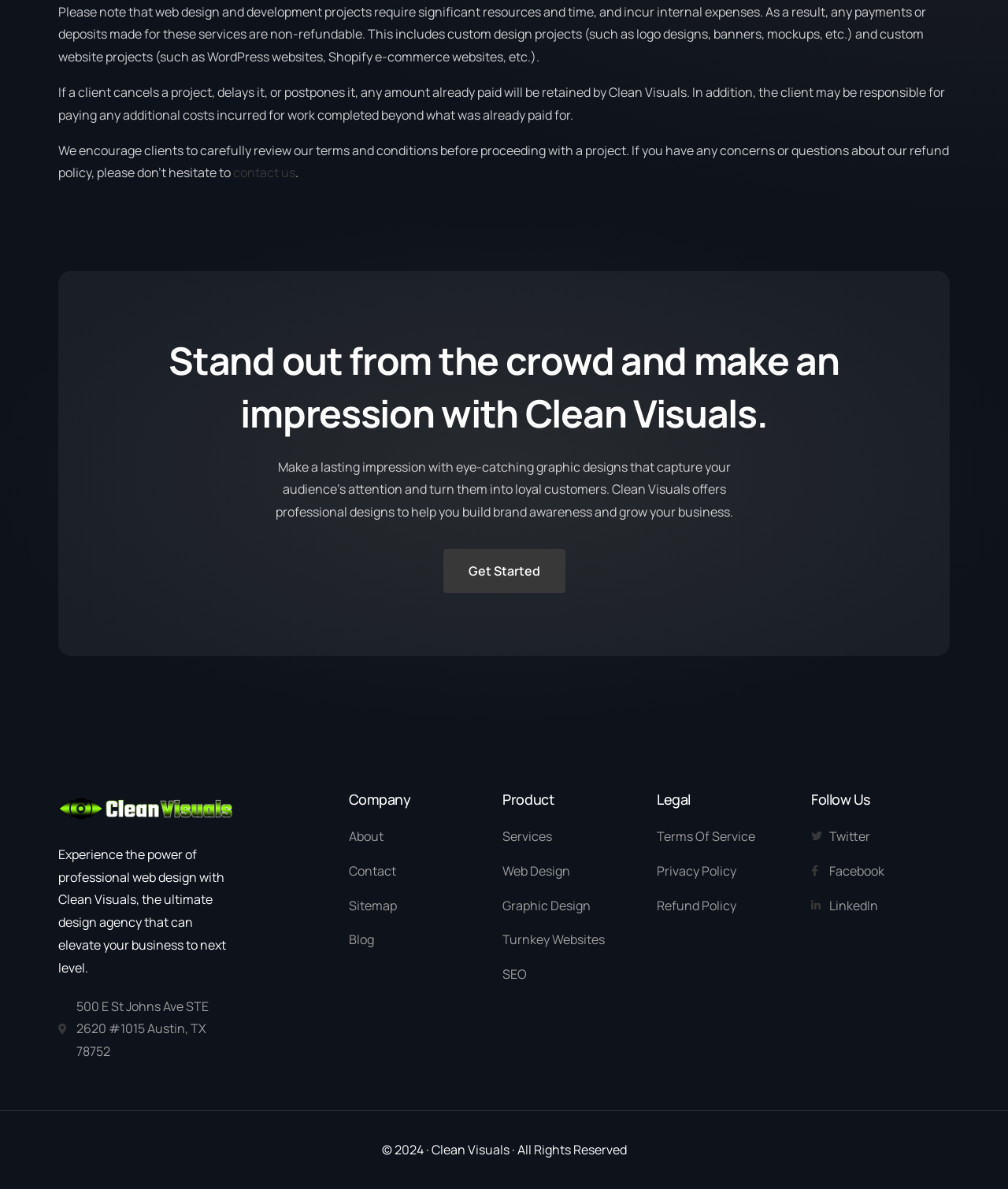Please determine the bounding box coordinates, formatted as (top-left x, top-left y, bottom-right x, bottom-right y), with all values as floating point numbers between 0 and 1. Identify the bounding box of the region described as: Privacy Policy

[0.652, 0.723, 0.789, 0.742]